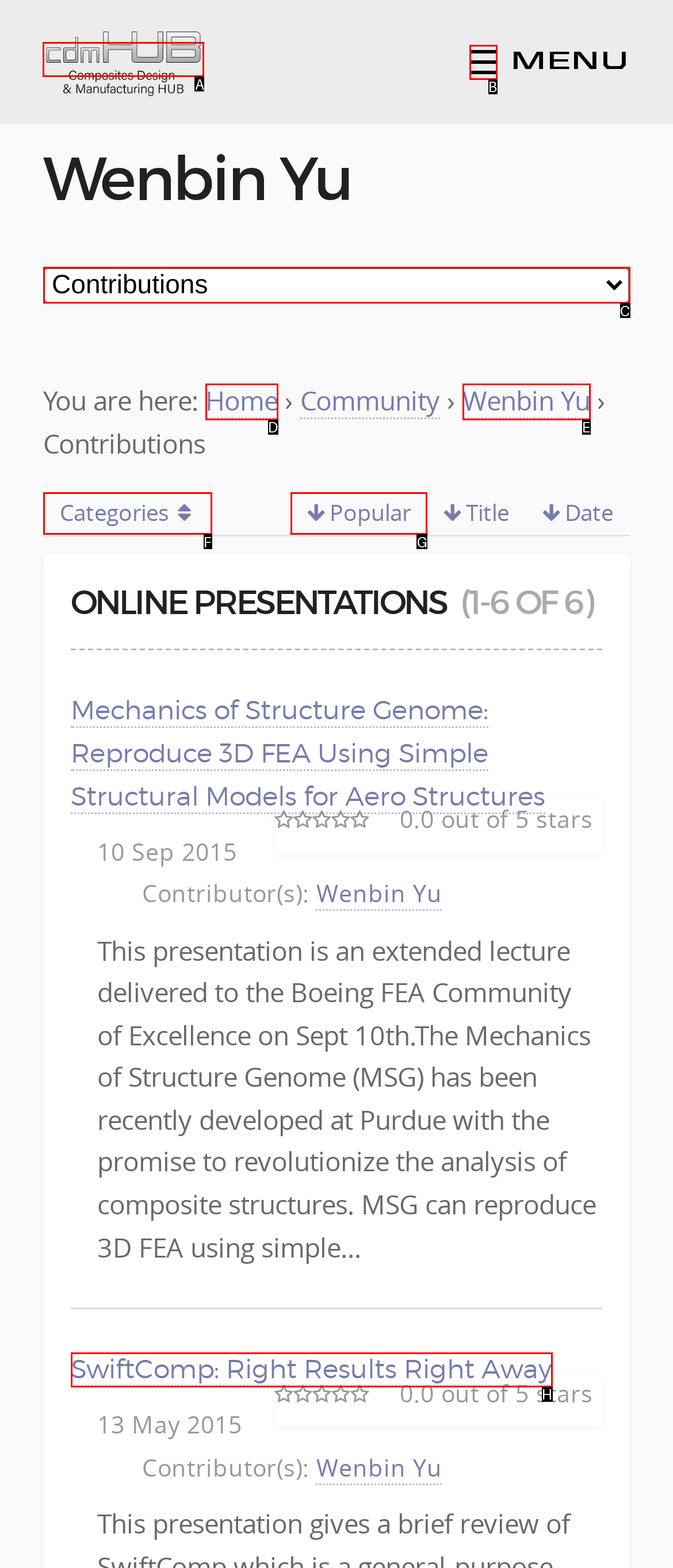Indicate which red-bounded element should be clicked to perform the task: View the CDM logo Answer with the letter of the correct option.

A